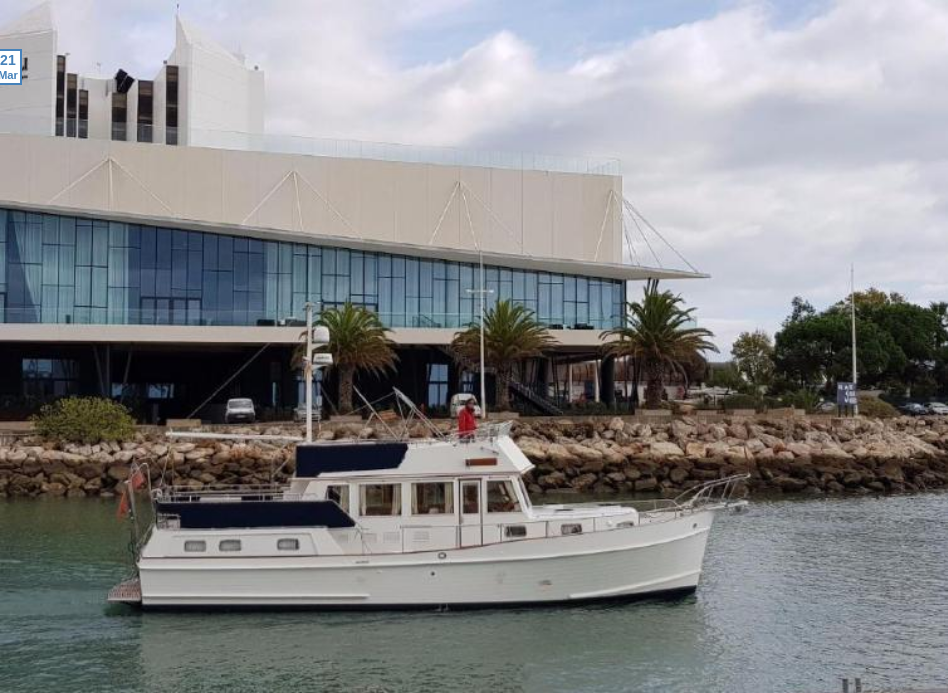What is the date displayed in the corner of the image?
Look at the image and respond to the question as thoroughly as possible.

The caption states that the date 'March 21' is displayed in the corner of the image, likely indicating the posting date of the imagery, possibly for a listing or promotional context concerning the yacht.